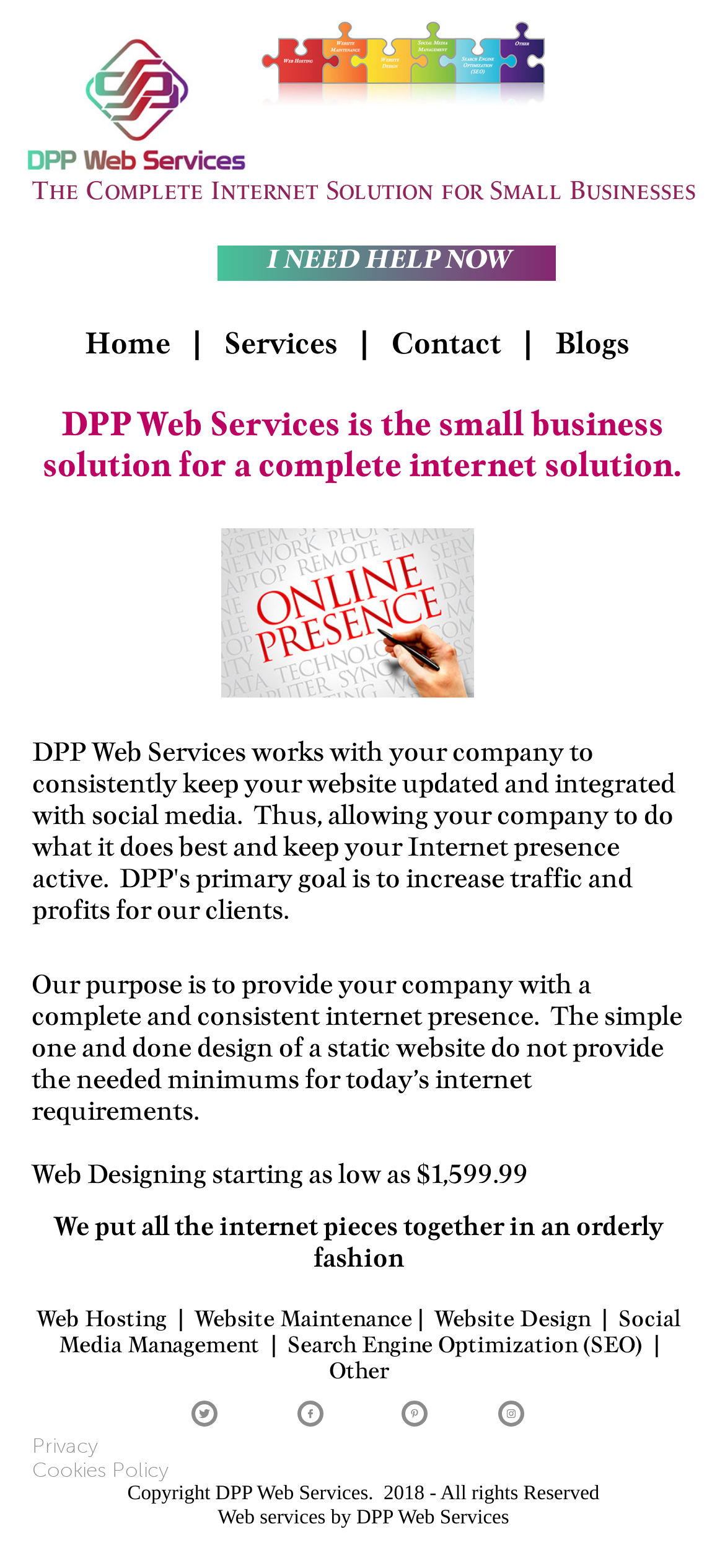Please find the bounding box coordinates in the format (top-left x, top-left y, bottom-right x, bottom-right y) for the given element description. Ensure the coordinates are floating point numbers between 0 and 1. Description: Website Maintenance

[0.268, 0.832, 0.568, 0.851]